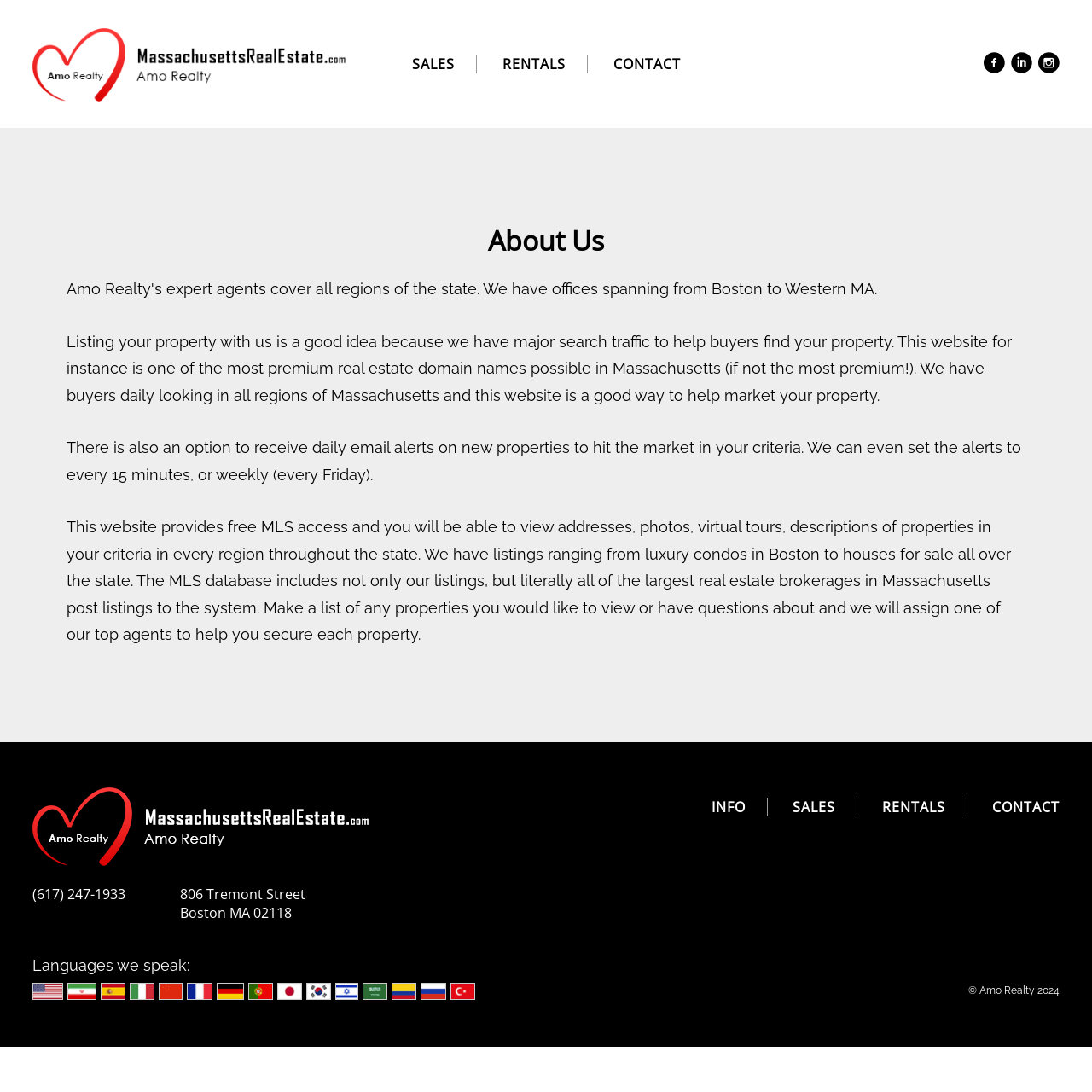What is the location of Amo Realty?
Look at the image and respond with a one-word or short-phrase answer.

Boston MA 02118